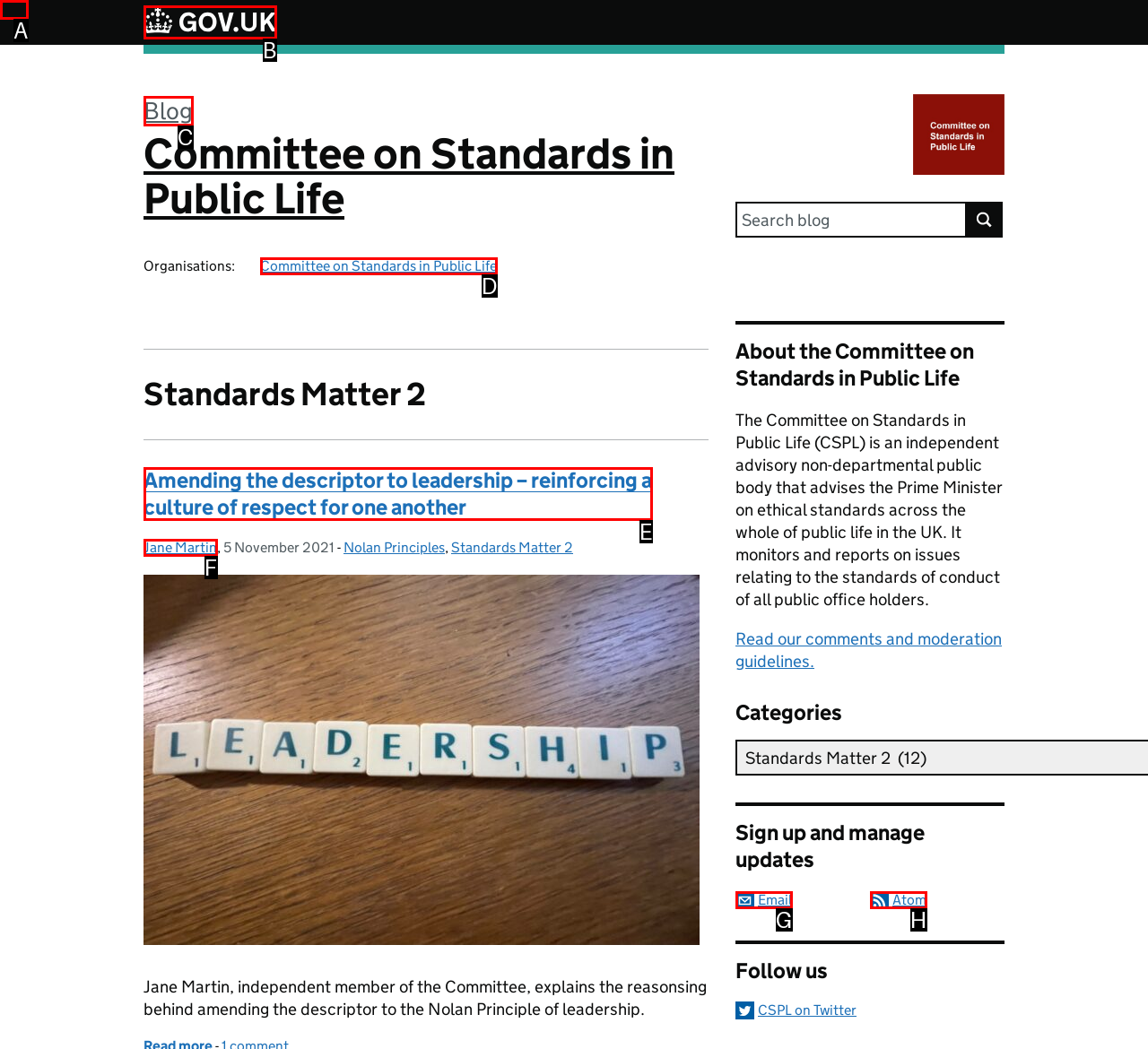Select the HTML element that corresponds to the description: Jane Martin. Answer with the letter of the matching option directly from the choices given.

F